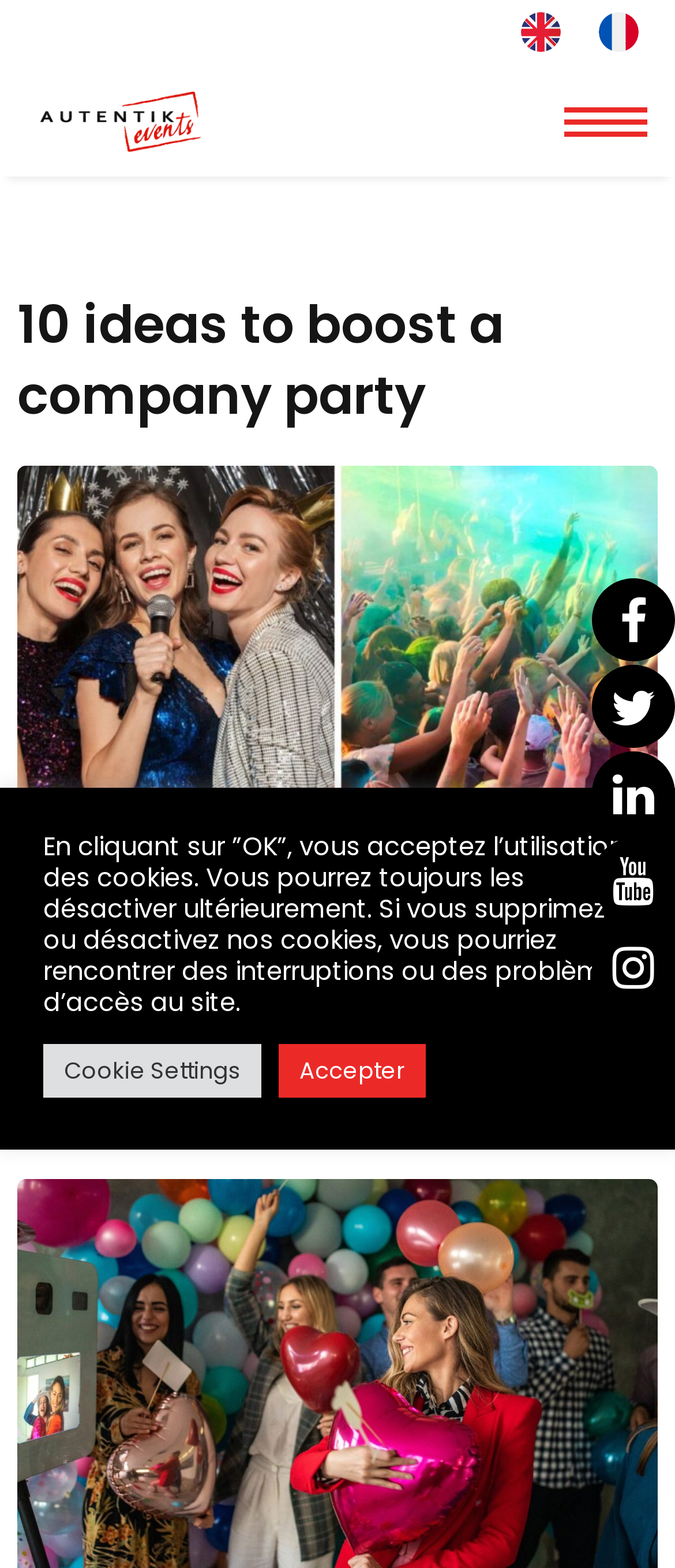Using the webpage screenshot, find the UI element described by Autentik.EXPERTISES. Provide the bounding box coordinates in the format (top-left x, top-left y, bottom-right x, bottom-right y), ensuring all values are floating point numbers between 0 and 1.

[0.176, 0.132, 0.824, 0.199]